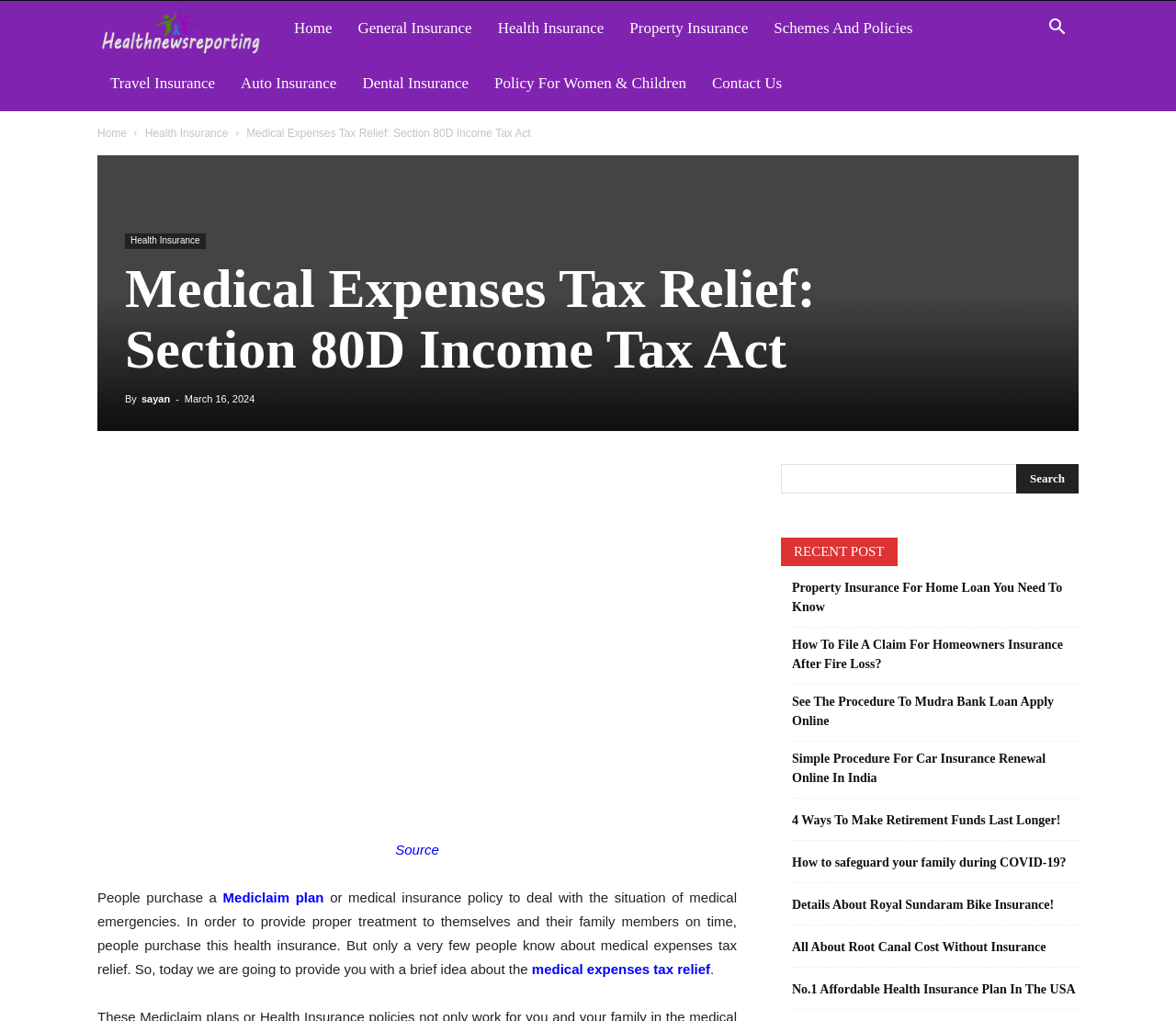Locate the bounding box coordinates of the element that should be clicked to fulfill the instruction: "Contact us for insurance inquiries".

[0.595, 0.055, 0.676, 0.109]